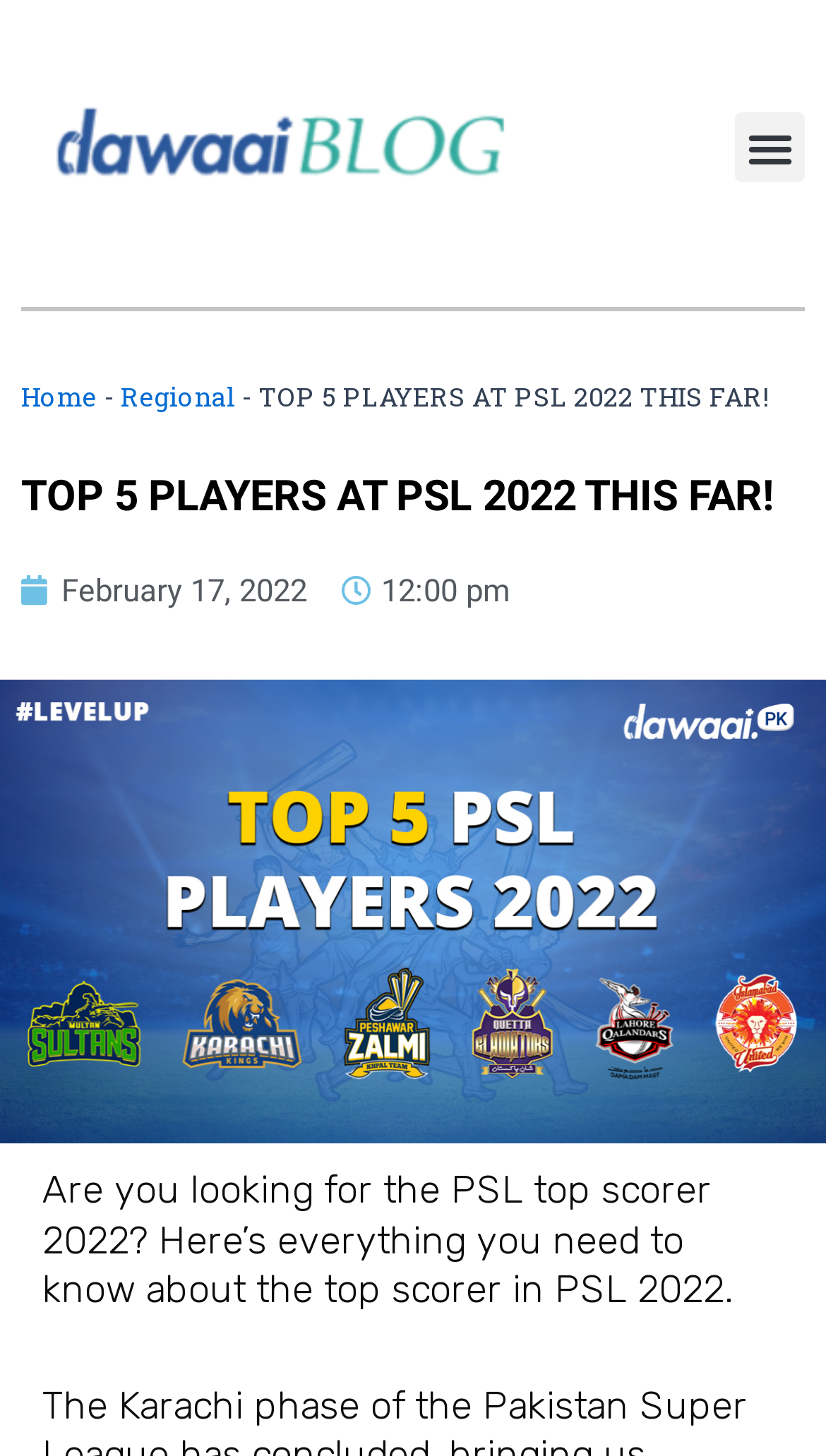What is the purpose of the article?
Please answer the question with as much detail as possible using the screenshot.

I inferred the purpose of the article by reading the static text element that says 'Are you looking for the PSL top scorer 2022? Here’s everything you need to know about the top scorer in PSL 2022.' which suggests that the article aims to provide information about the top scorer in PSL 2022.